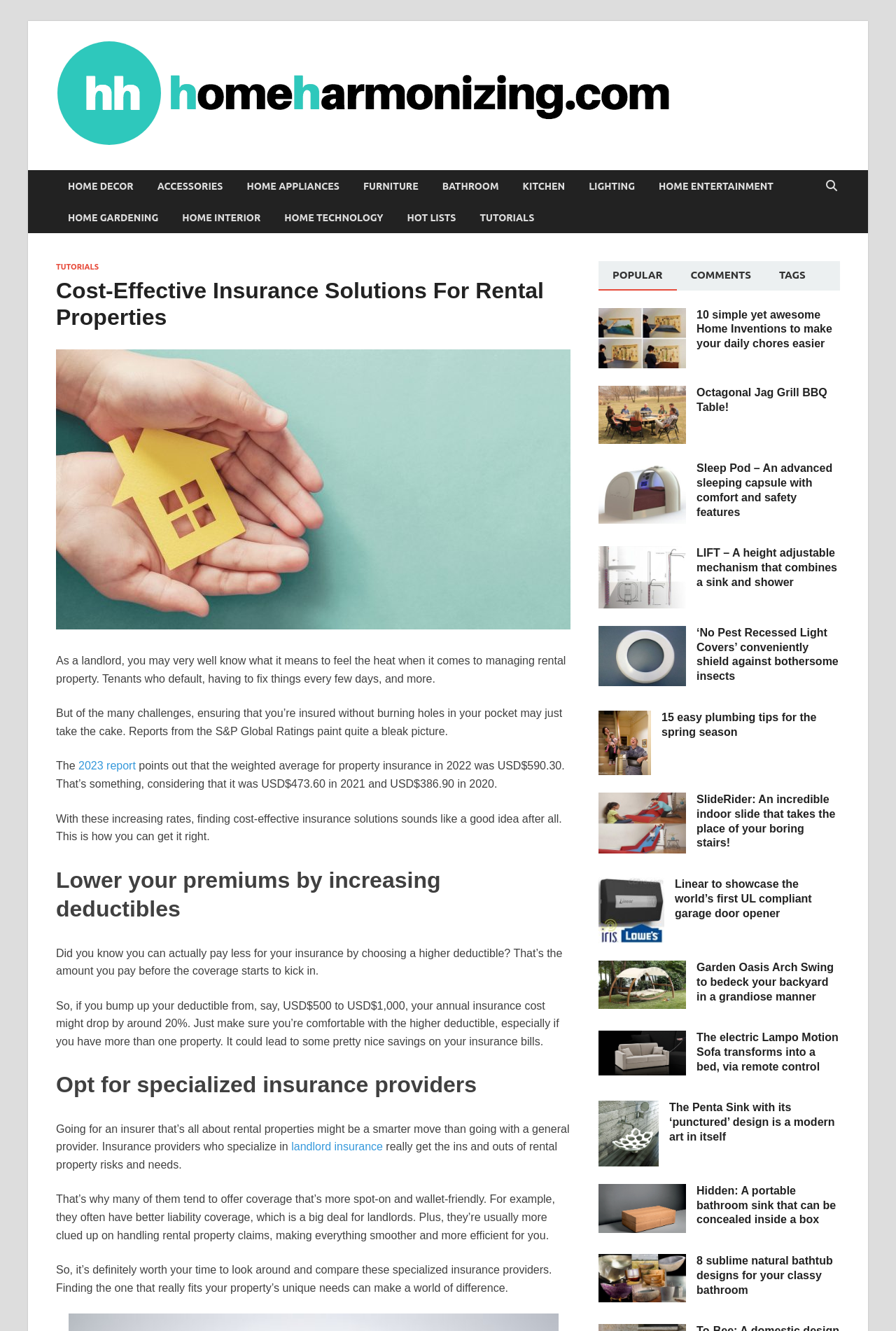Please find the bounding box coordinates of the element's region to be clicked to carry out this instruction: "Browse the 'POPULAR' tab".

[0.668, 0.196, 0.755, 0.218]